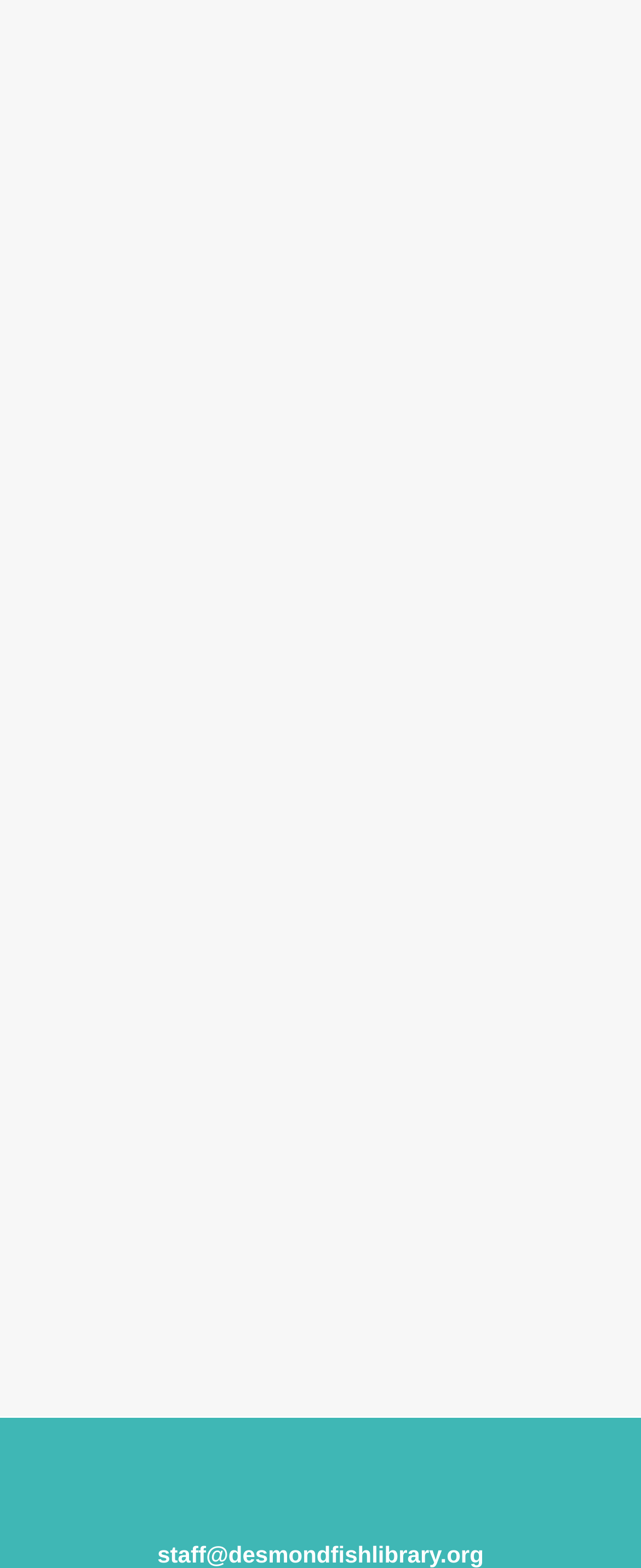Provide a one-word or short-phrase response to the question:
What is the last option available on this webpage?

FAQs